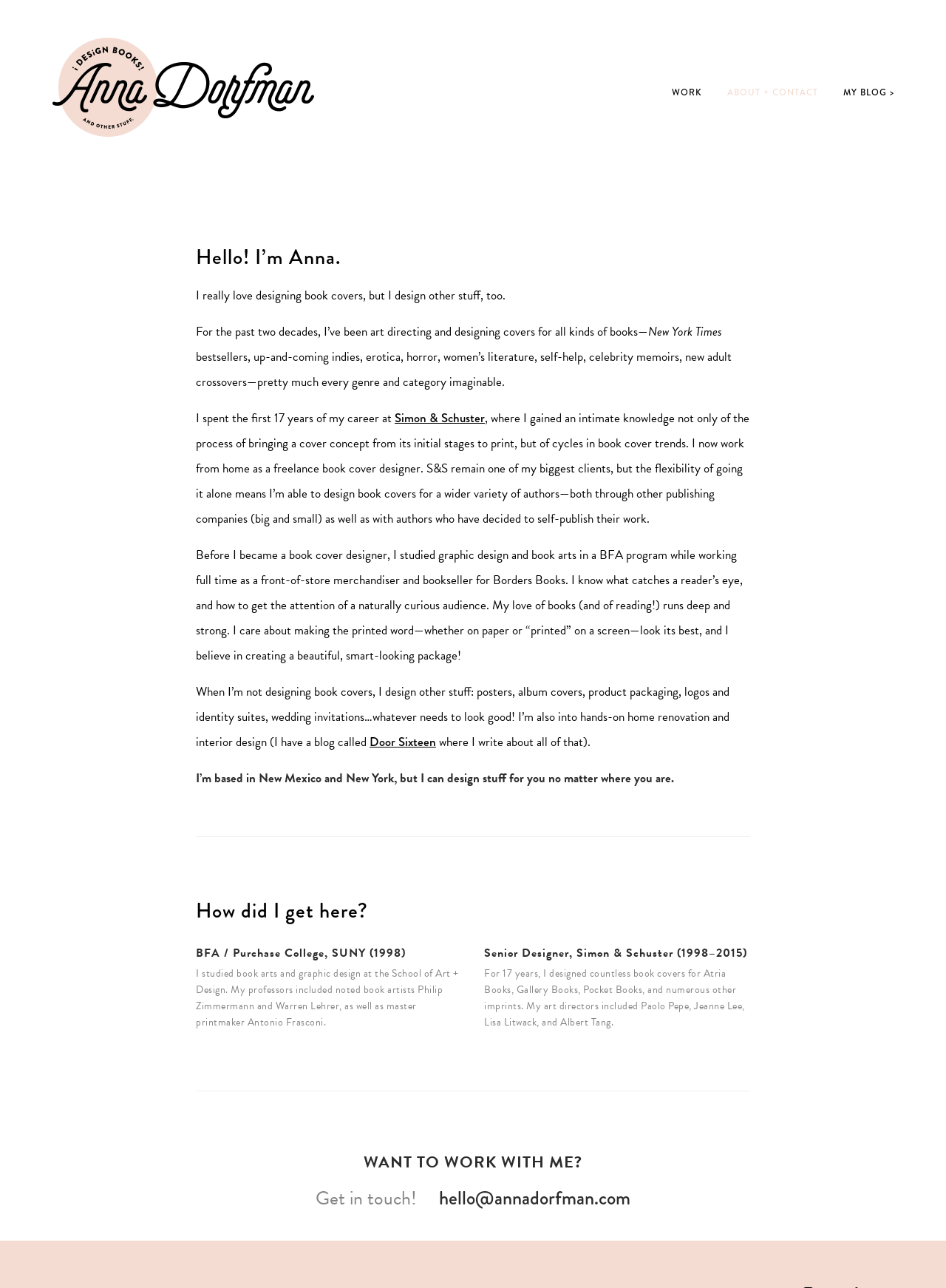How many years did Anna Dorfman work at Simon & Schuster?
Based on the image, respond with a single word or phrase.

17 years